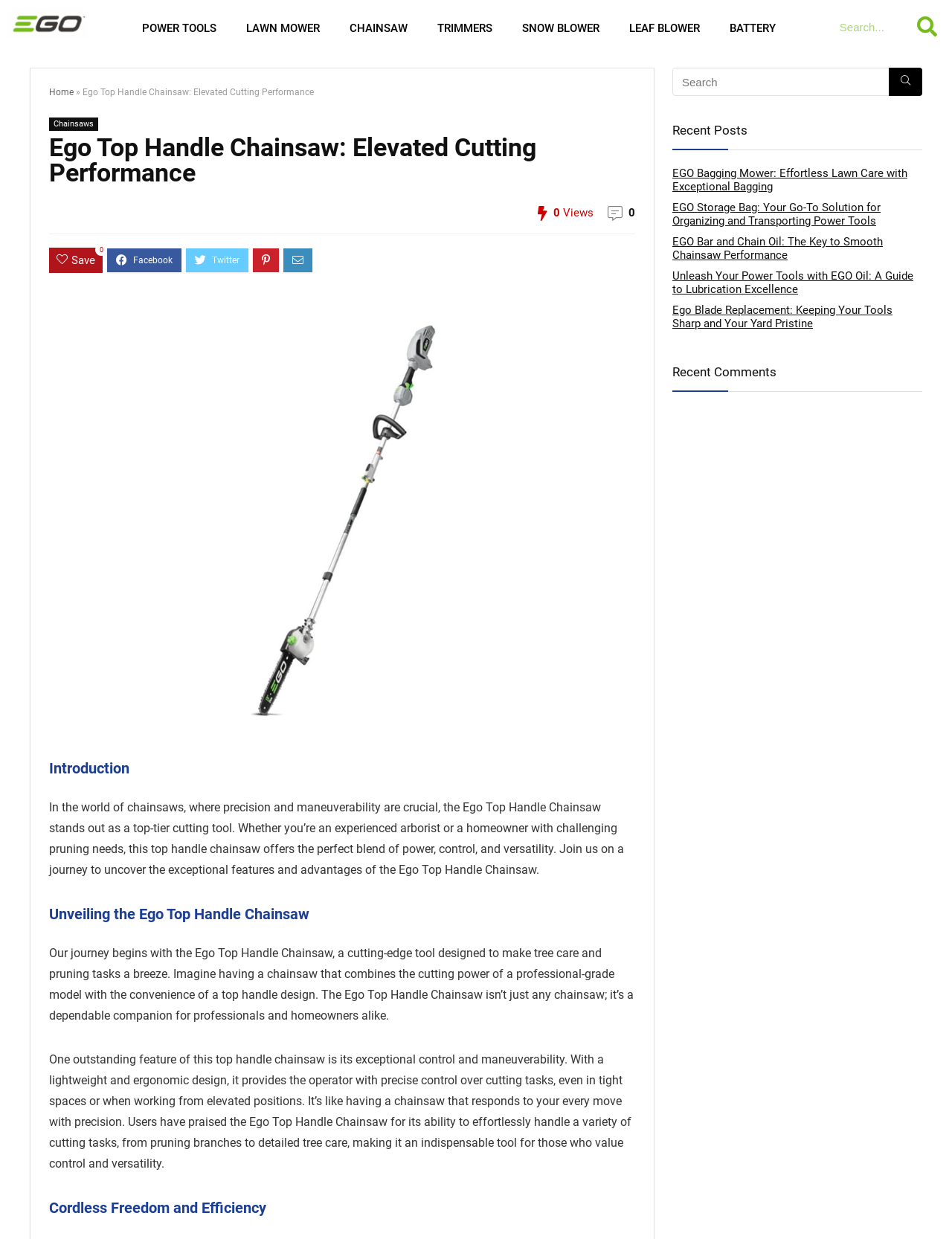Consider the image and give a detailed and elaborate answer to the question: 
What is the name of the chainsaw being described?

The name of the chainsaw being described can be found in the heading 'Ego Top Handle Chainsaw: Elevated Cutting Performance' and also in the link ' Ego Top Handle Chainsaw: Elevated Cutting Performance PREVIOUS Ego Electric Chainsaw: The Cutting-Edge Solution'.